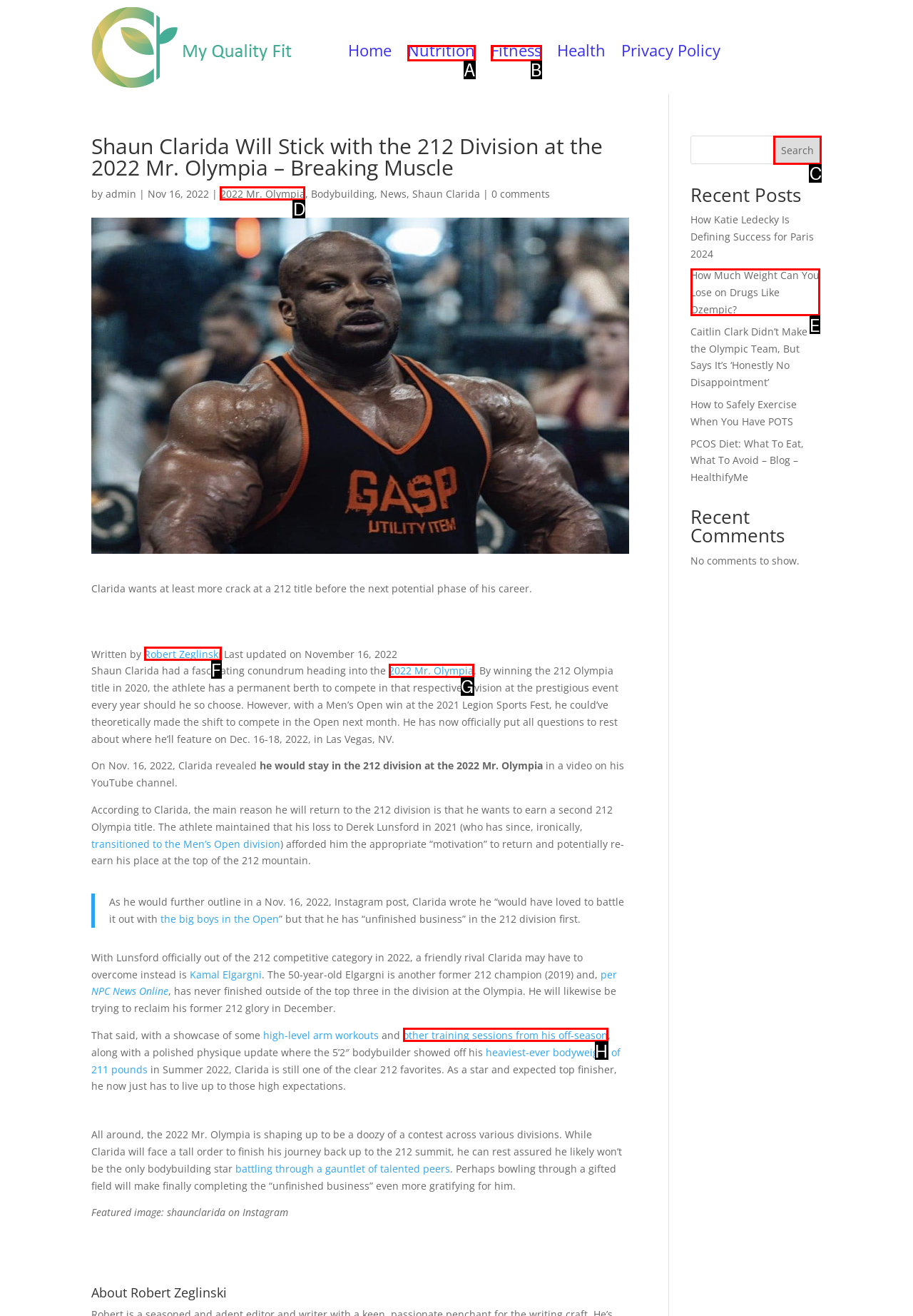Which choice should you pick to execute the task: Click the '2022 Mr. Olympia' link
Respond with the letter associated with the correct option only.

D